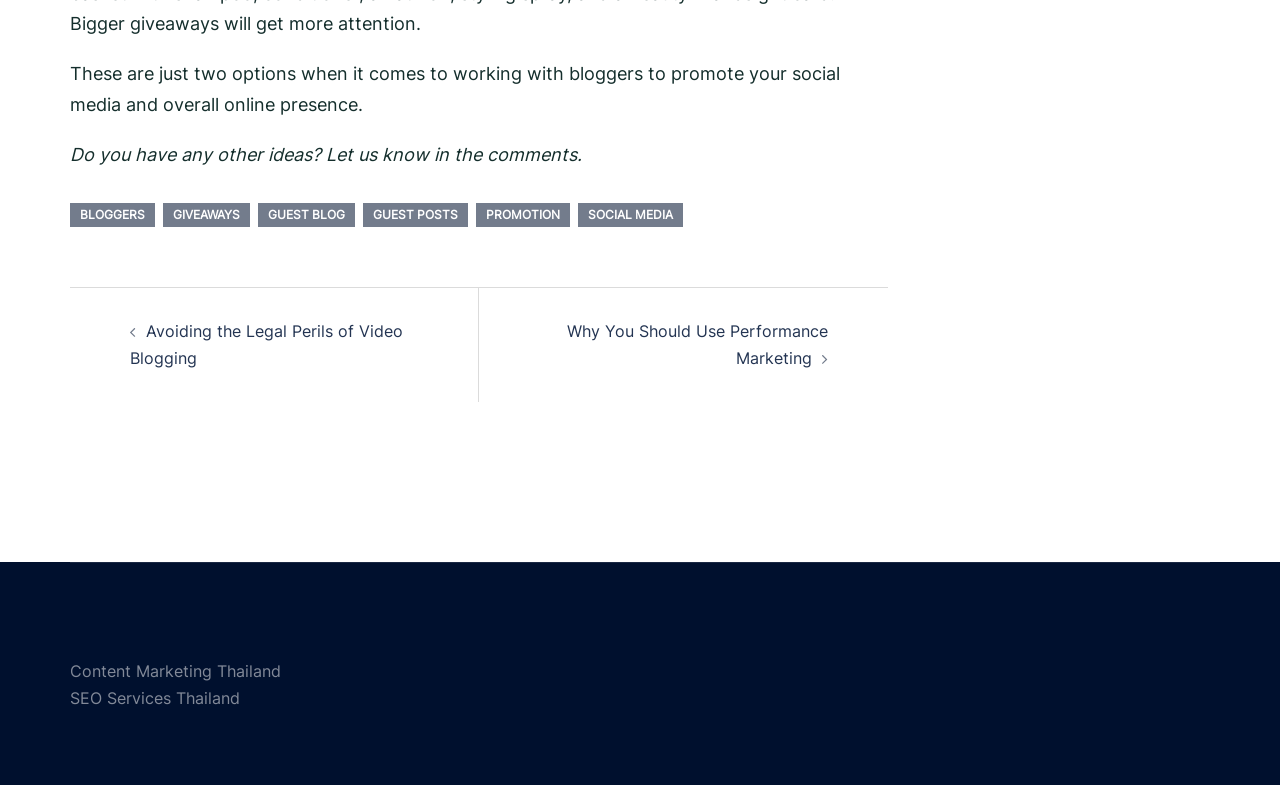Identify the bounding box coordinates of the element that should be clicked to fulfill this task: "Read the post about Avoiding the Legal Perils of Video Blogging". The coordinates should be provided as four float numbers between 0 and 1, i.e., [left, top, right, bottom].

[0.102, 0.409, 0.315, 0.469]